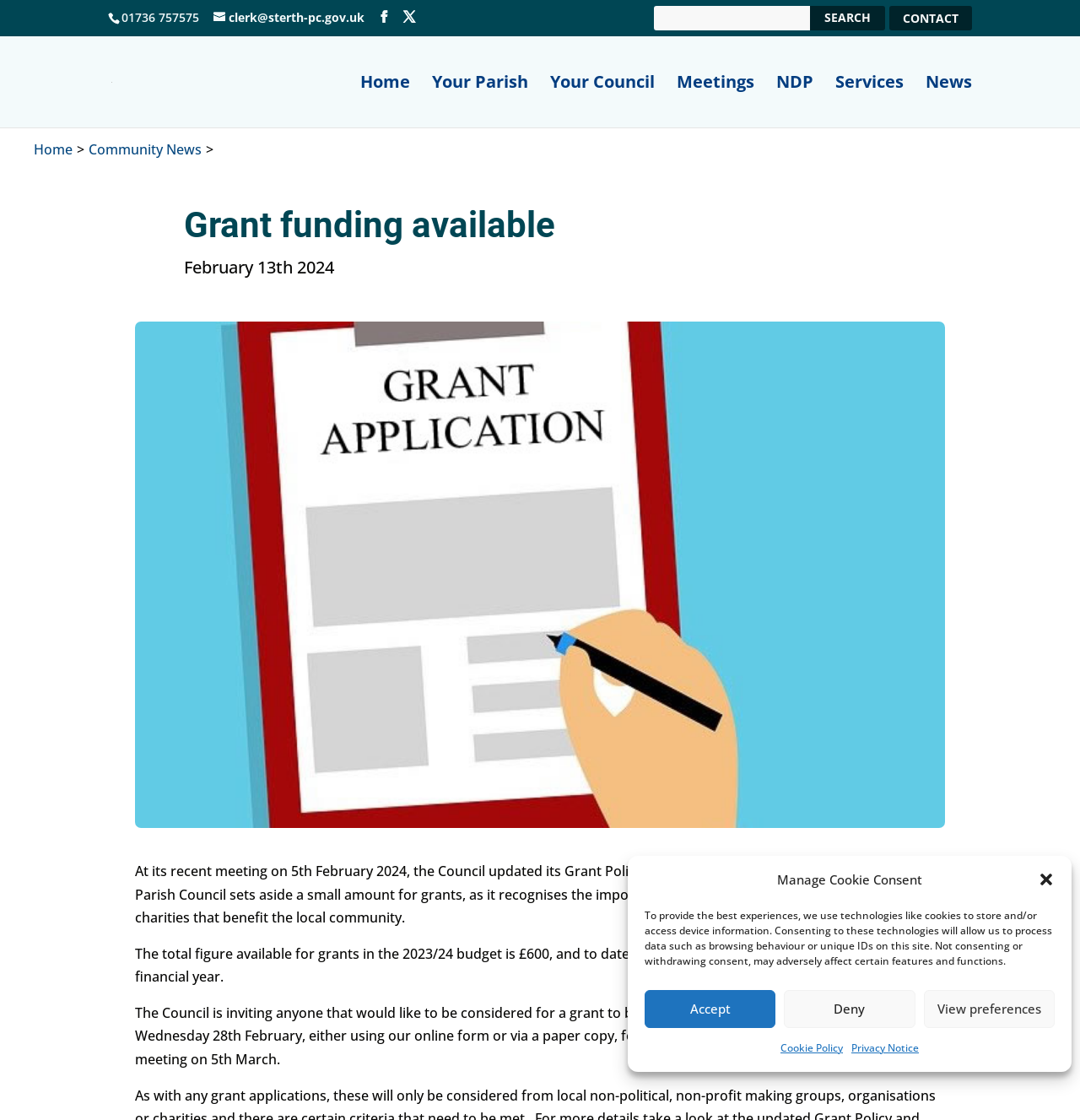What is the deadline for submitting grant applications?
Based on the visual information, provide a detailed and comprehensive answer.

I found the deadline by reading the paragraph that explains the grant policy. The text states that applications should be submitted no later than 12:00 noon on Wednesday 28th February.